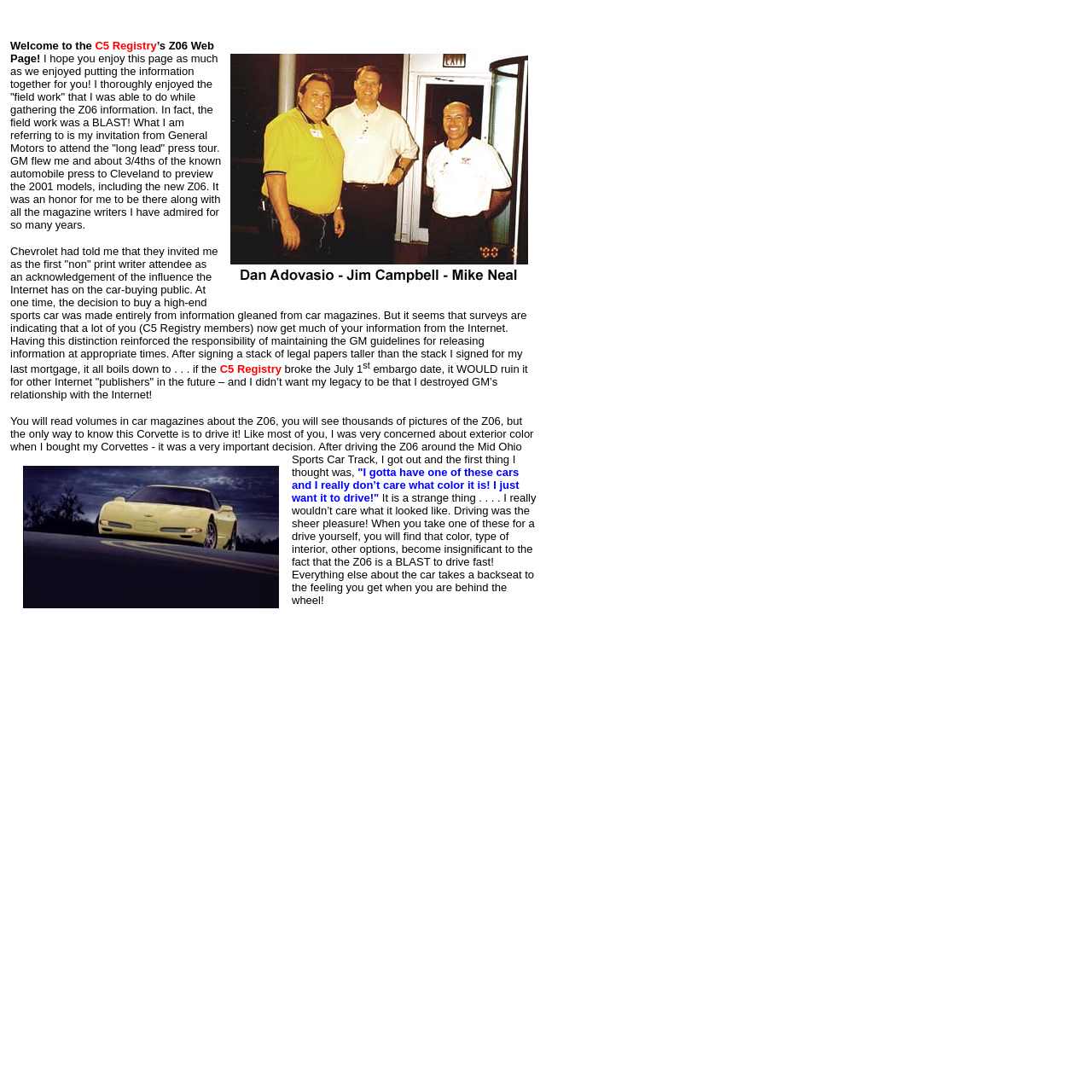Provide a thorough description of the webpage you see.

The webpage is dedicated to the C5 Registry, specifically showcasing the Z06 Web Page. At the top, there is a brief title "Welcome to the C5 Registry" followed by a small empty space. Below this title, there is a table that occupies most of the page, containing a lengthy paragraph of text that discusses the author's experience with the Z06 Corvette. The text is divided into several sections, with some parts highlighted in superscript.

Within the table, there are two images, one located near the top and the other near the middle of the text. The images are positioned to the left and right of the text, respectively. The text itself is a personal account of the author's experience with the Z06, including their invitation to a press tour and their impressions of the car's performance.

The text is divided into several sections, with some sentences or phrases standing out as quotes. These quotes are positioned below the images and are slightly indented, making them visually distinct from the rest of the text. The overall layout of the page is simple, with a focus on the text and images that showcase the author's experience with the Z06 Corvette.